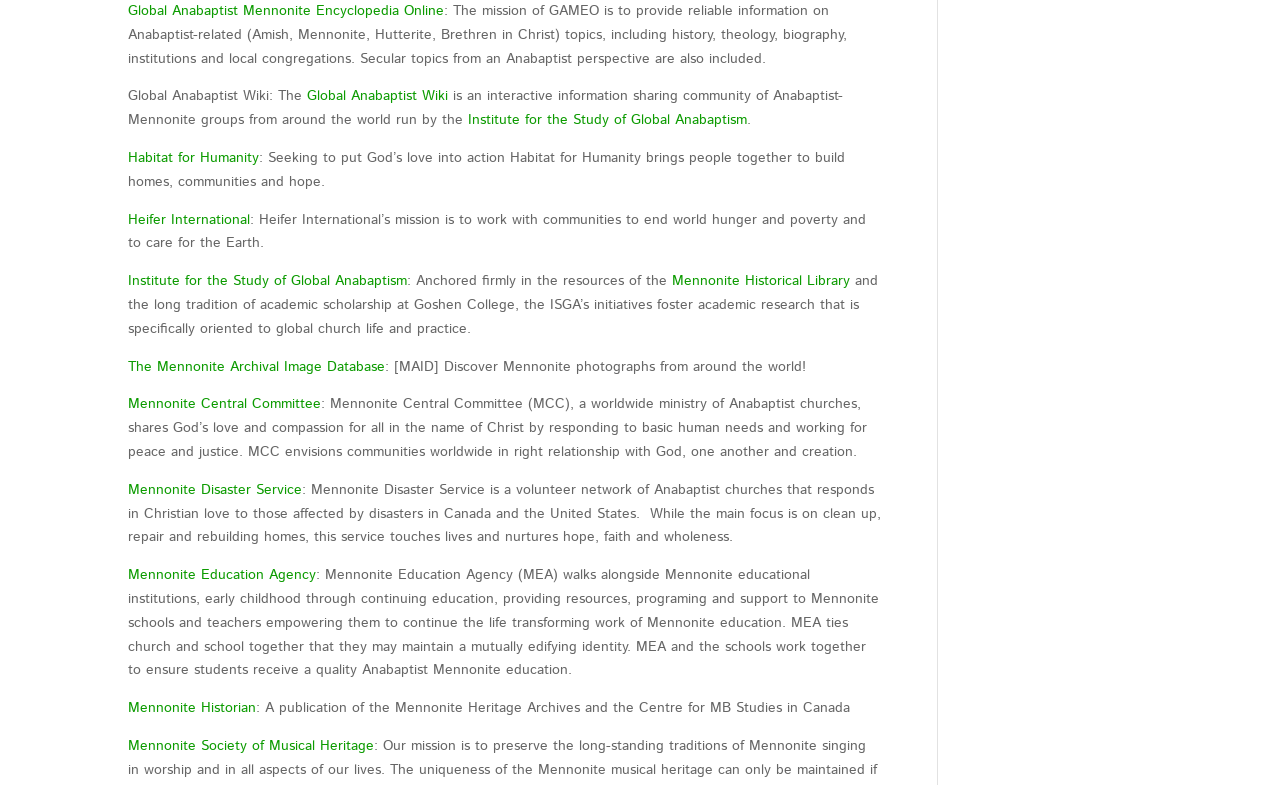Please identify the coordinates of the bounding box that should be clicked to fulfill this instruction: "Discover Mennonite photographs from around the world".

[0.1, 0.454, 0.301, 0.48]